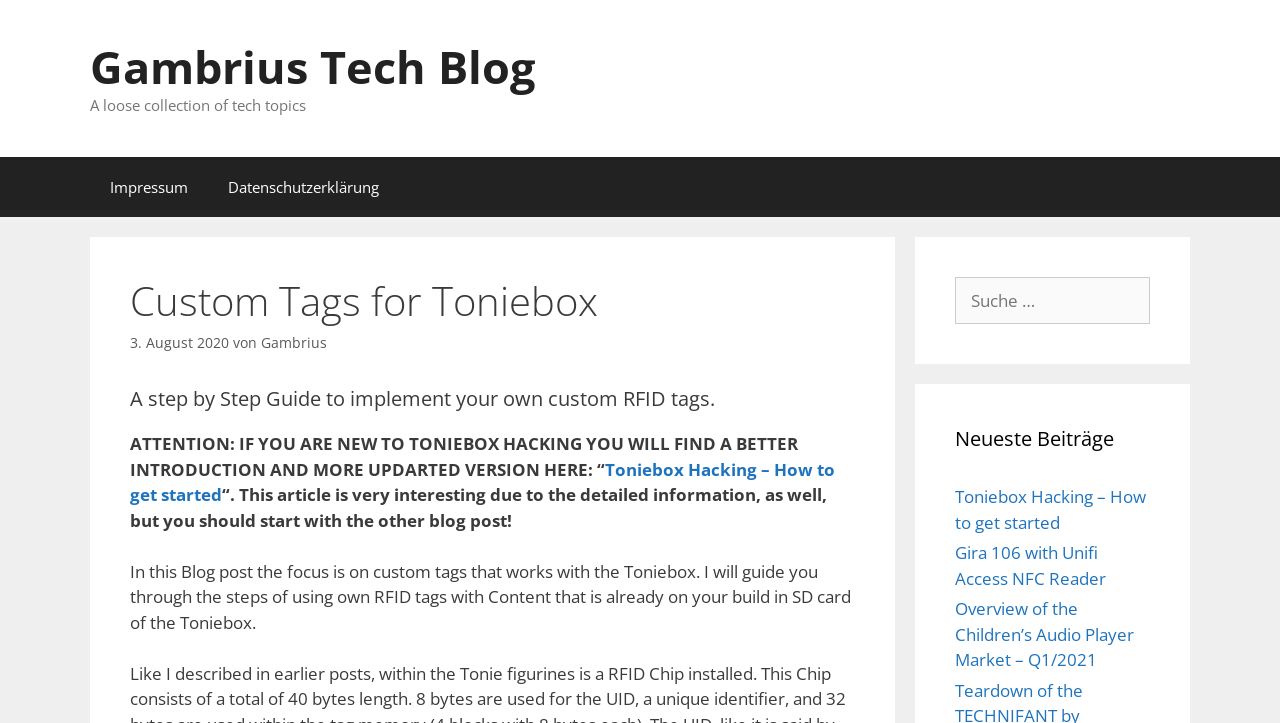Who wrote this blog post?
Using the information from the image, provide a comprehensive answer to the question.

The author of this blog post is Gambrius, as indicated by the text 'von Gambrius' which is a common way to indicate authorship in German language.